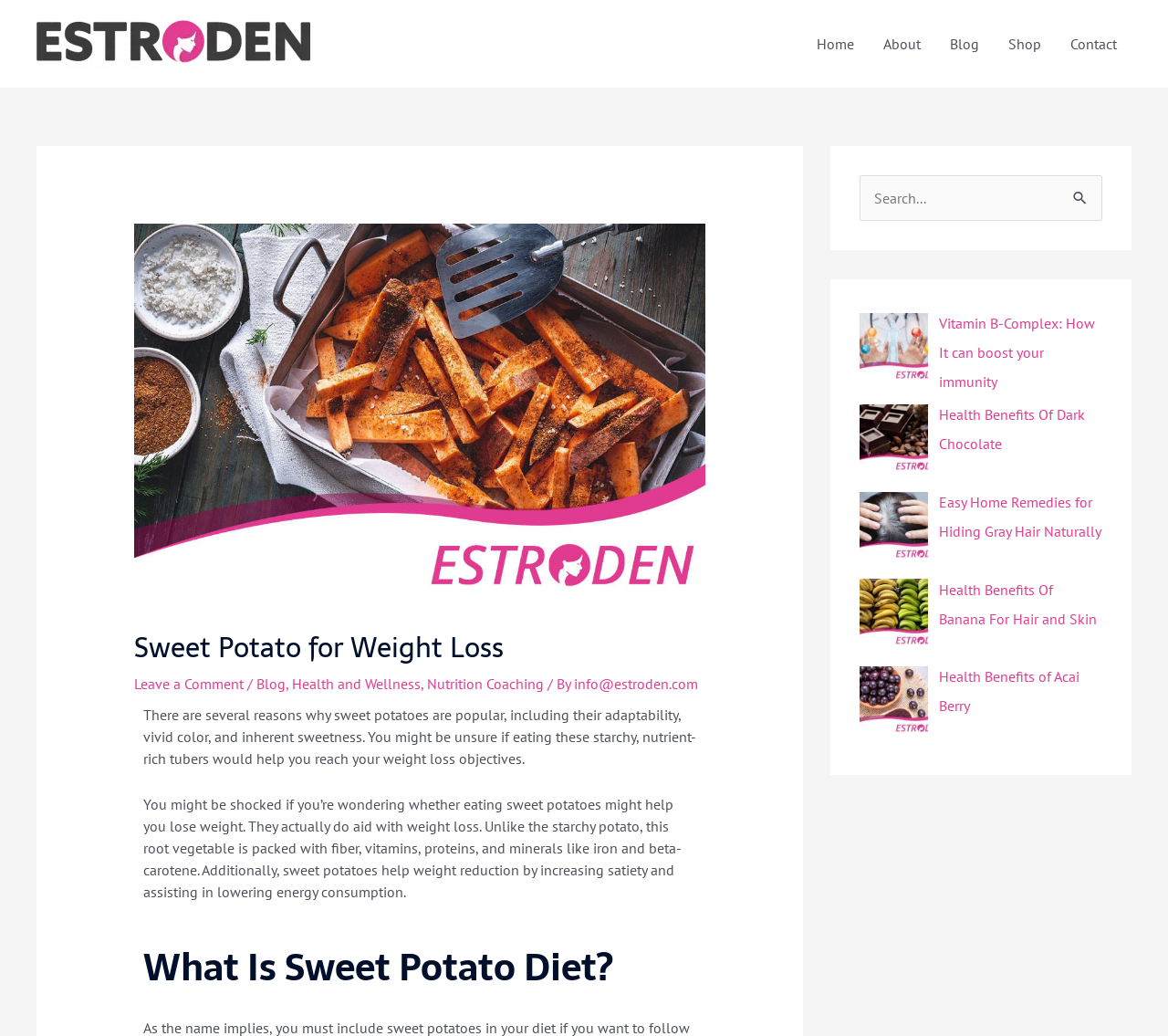Is there a search function on the webpage?
Provide a short answer using one word or a brief phrase based on the image.

Yes